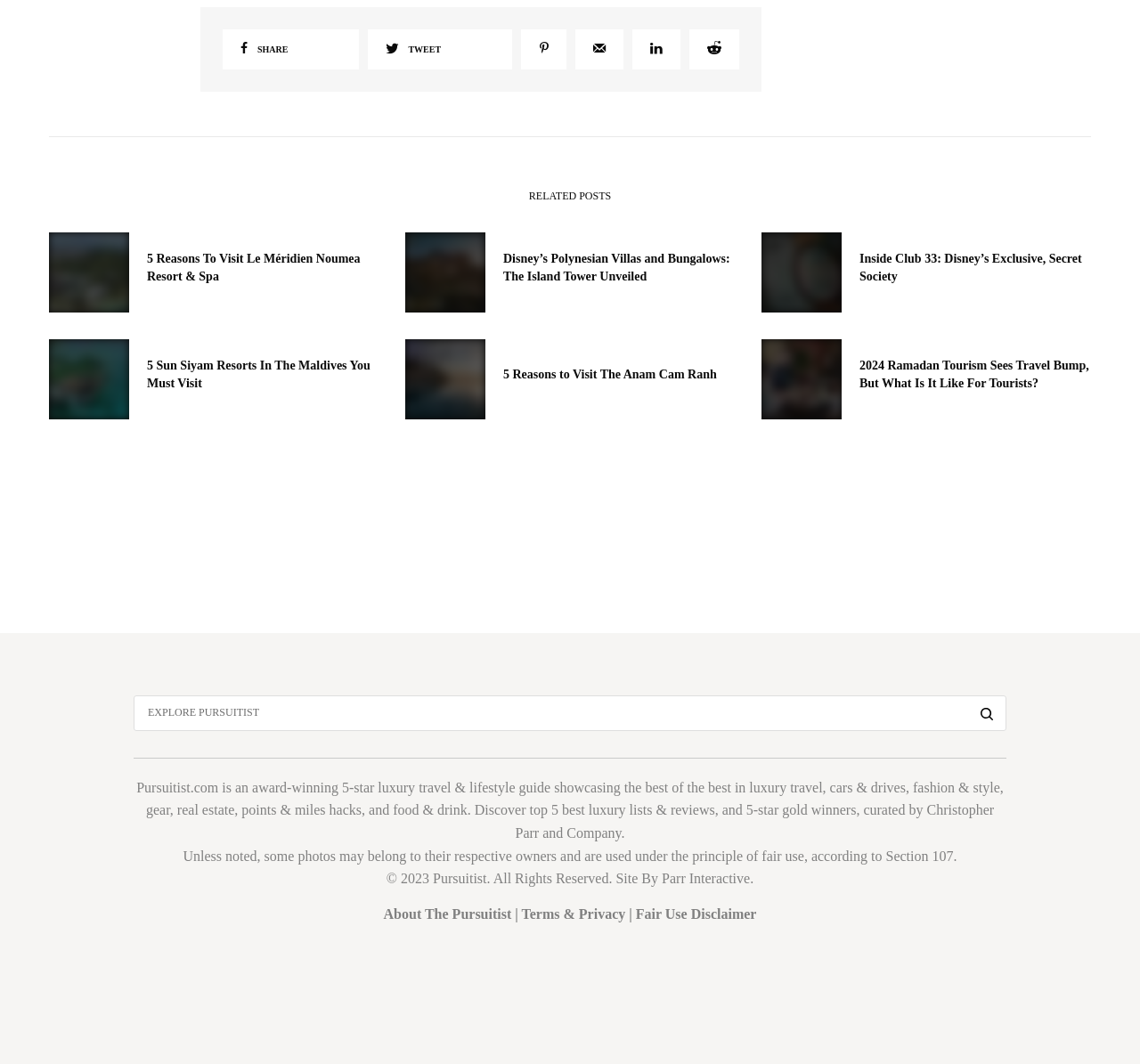What is the purpose of this website?
Look at the image and provide a short answer using one word or a phrase.

Luxury travel and lifestyle guide